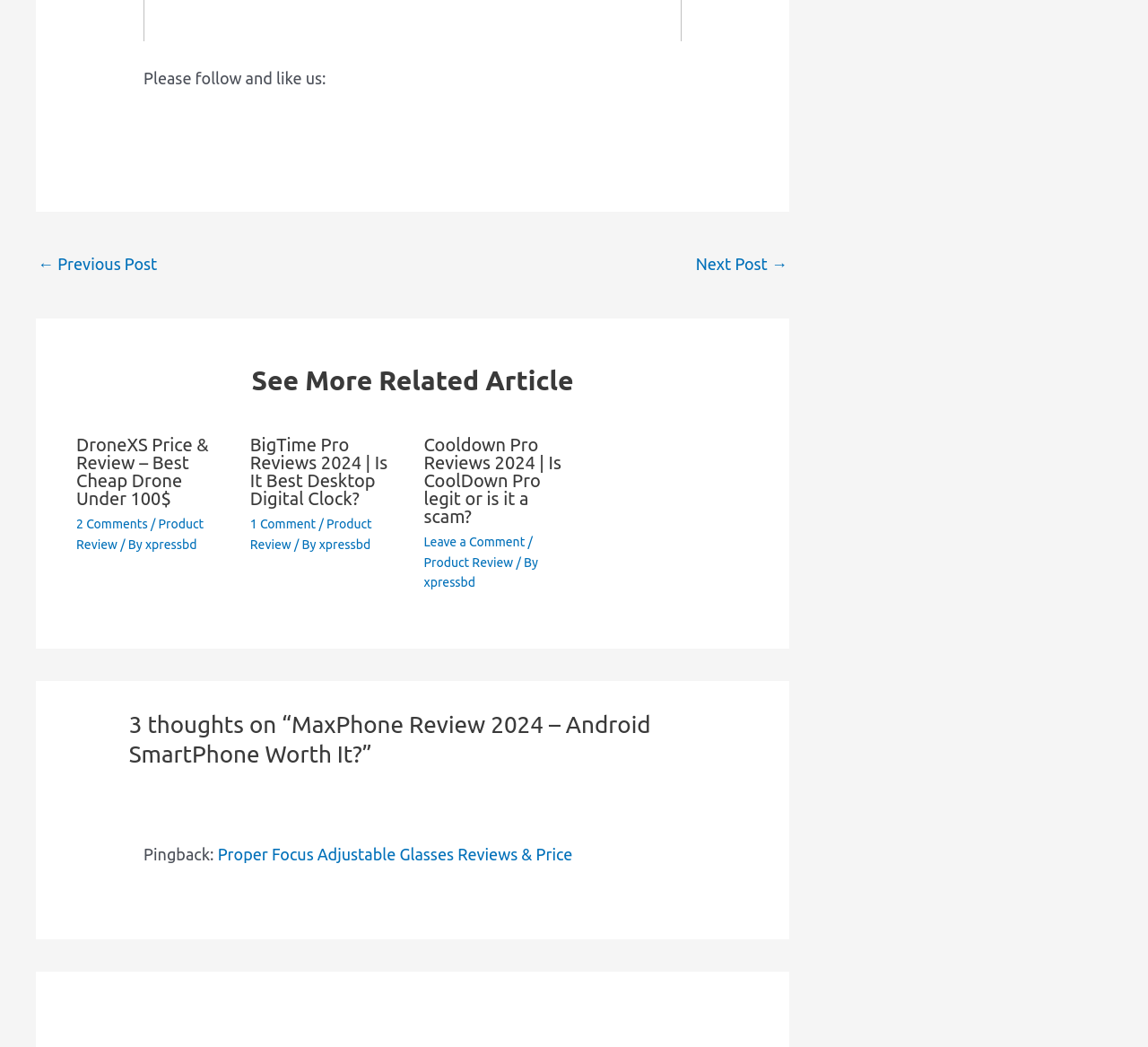Respond with a single word or short phrase to the following question: 
What is the title of the third article?

Cooldown Pro Reviews 2024 | Is CoolDown Pro legit or is it a scam?